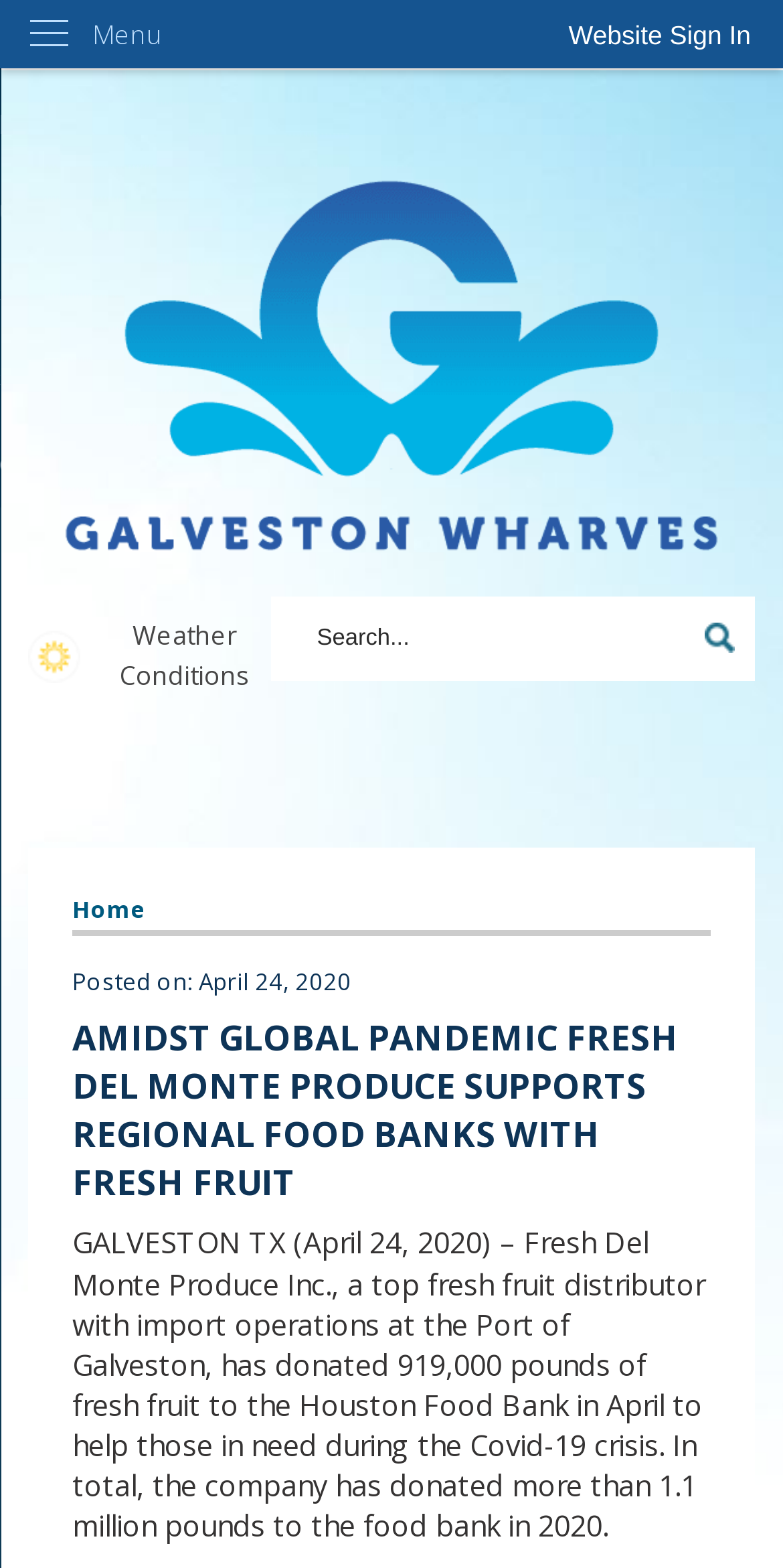What is the total amount of fresh fruit donated by Del Monte Produce to the food bank in 2020?
Using the details shown in the screenshot, provide a comprehensive answer to the question.

I found the answer by reading the article content, which states that 'In total, the company has donated more than 1.1 million pounds to the food bank in 2020'.